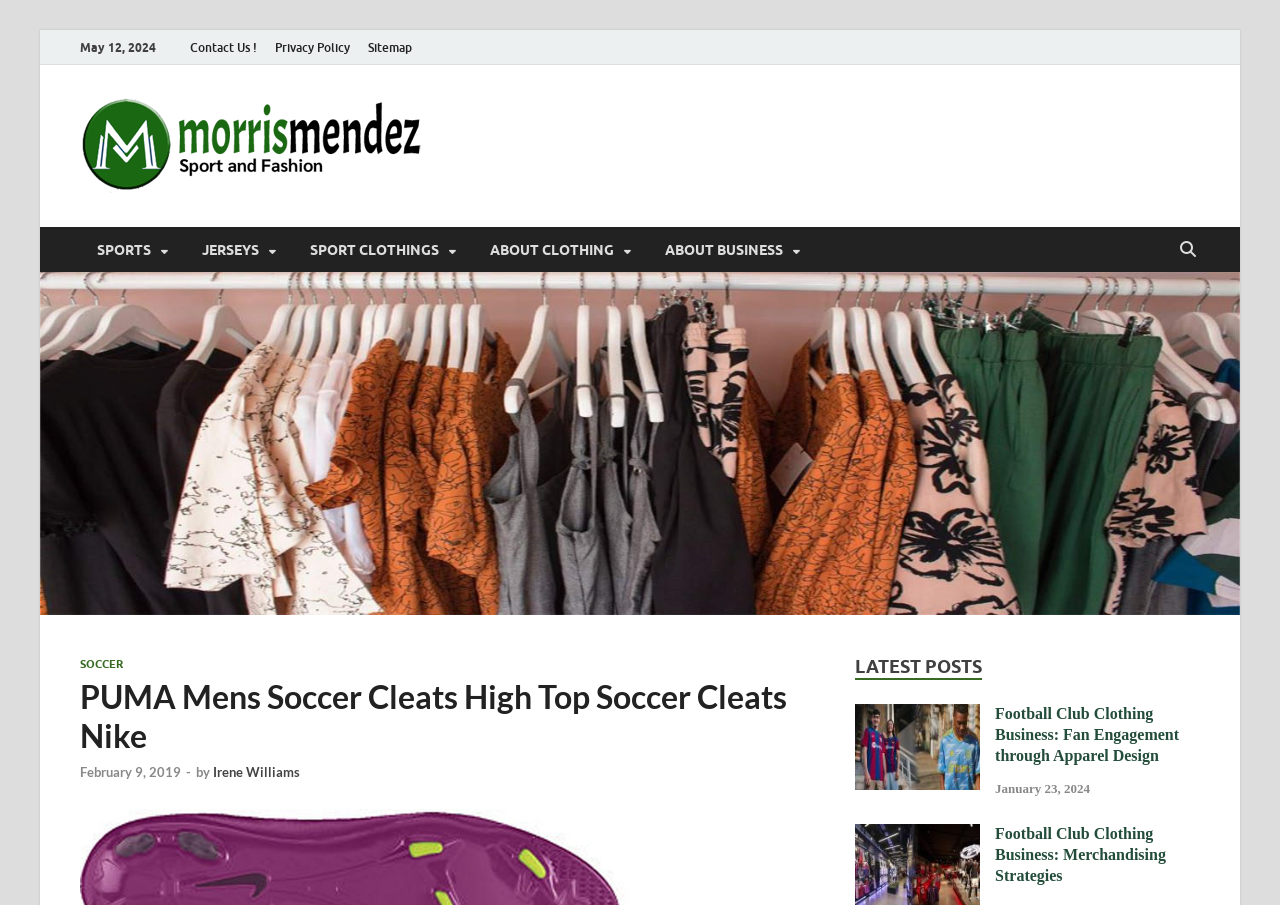Locate the bounding box coordinates of the item that should be clicked to fulfill the instruction: "View morrismendez.com".

[0.062, 0.196, 0.334, 0.217]